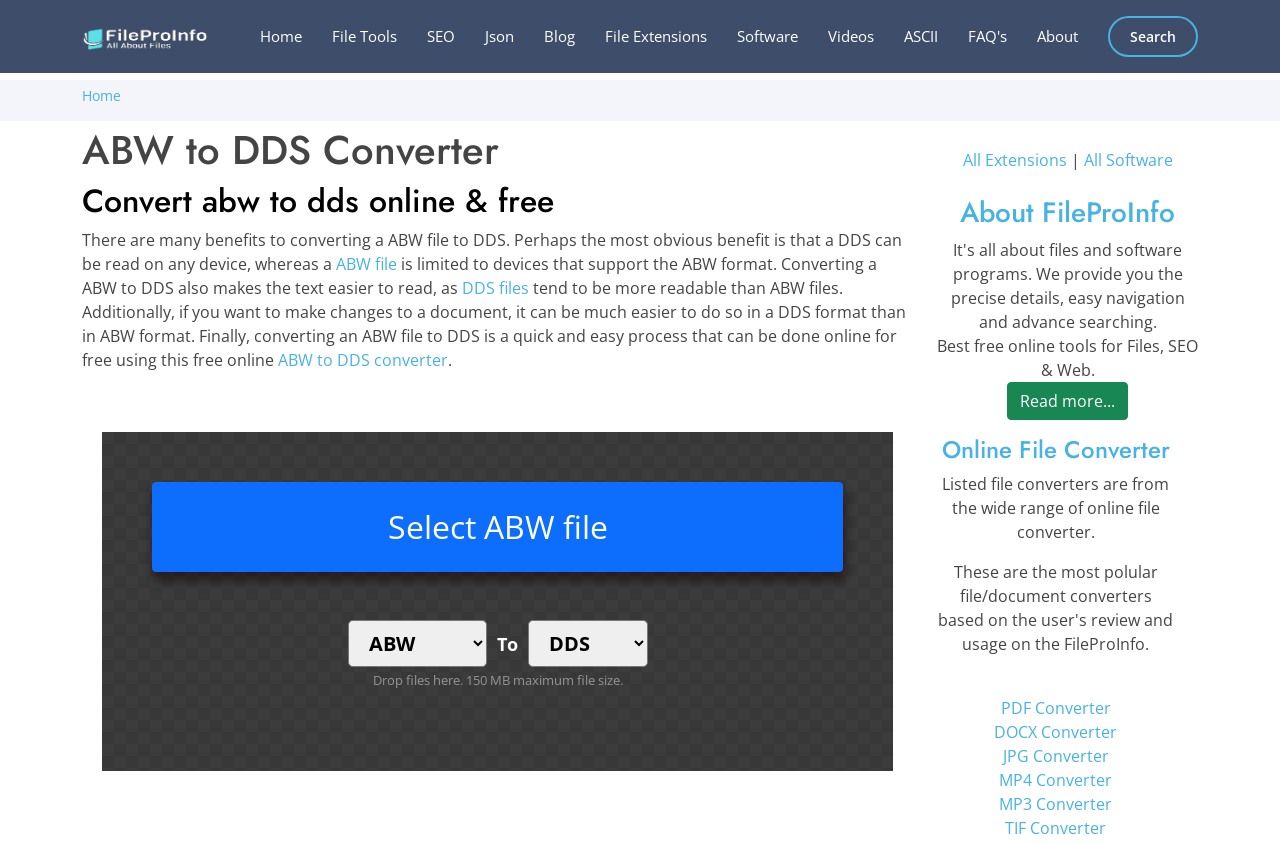Locate the primary headline on the webpage and provide its text.

ABW to DDS Converter